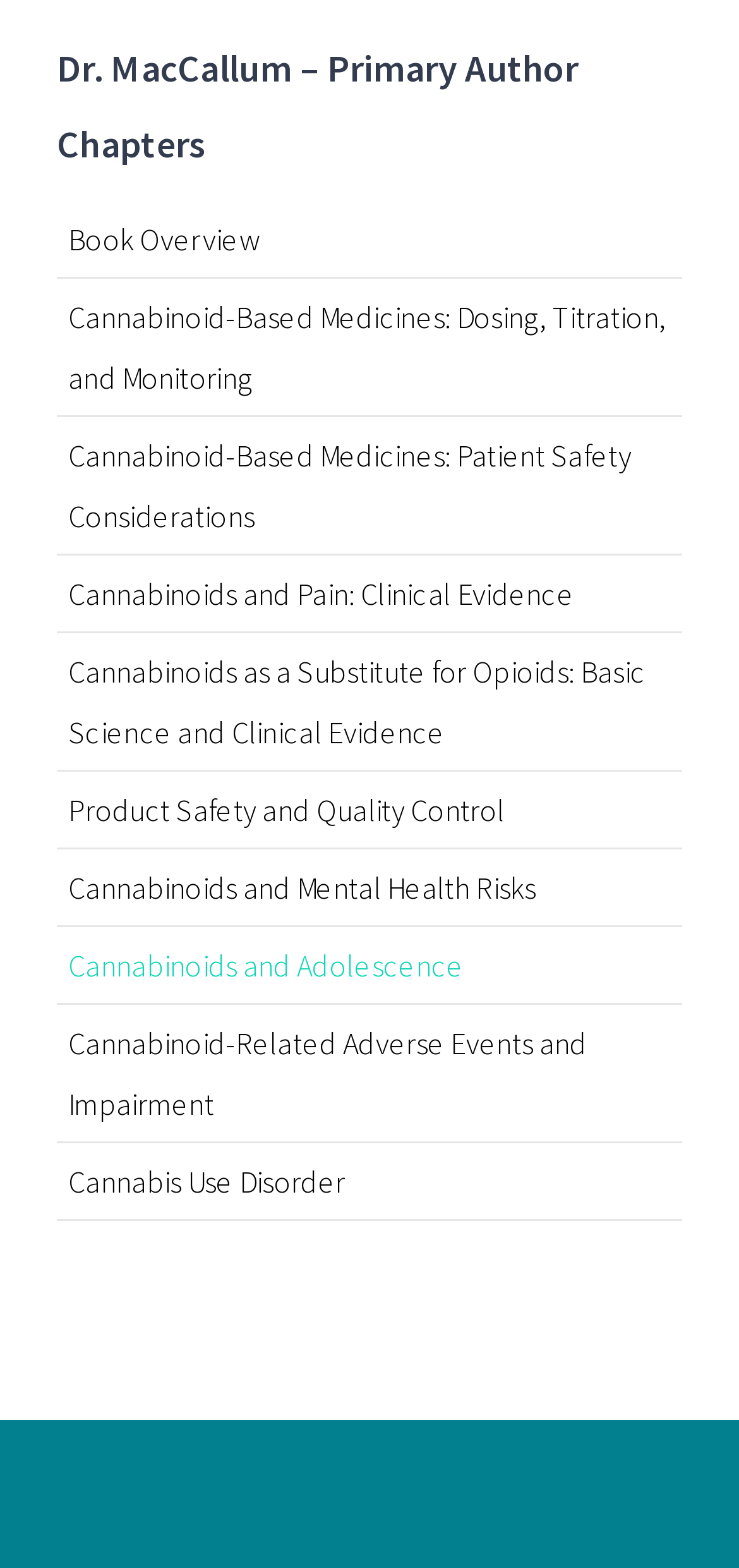Identify the bounding box coordinates of the region I need to click to complete this instruction: "Explore Cannabinoids and Pain: Clinical Evidence".

[0.092, 0.366, 0.777, 0.391]